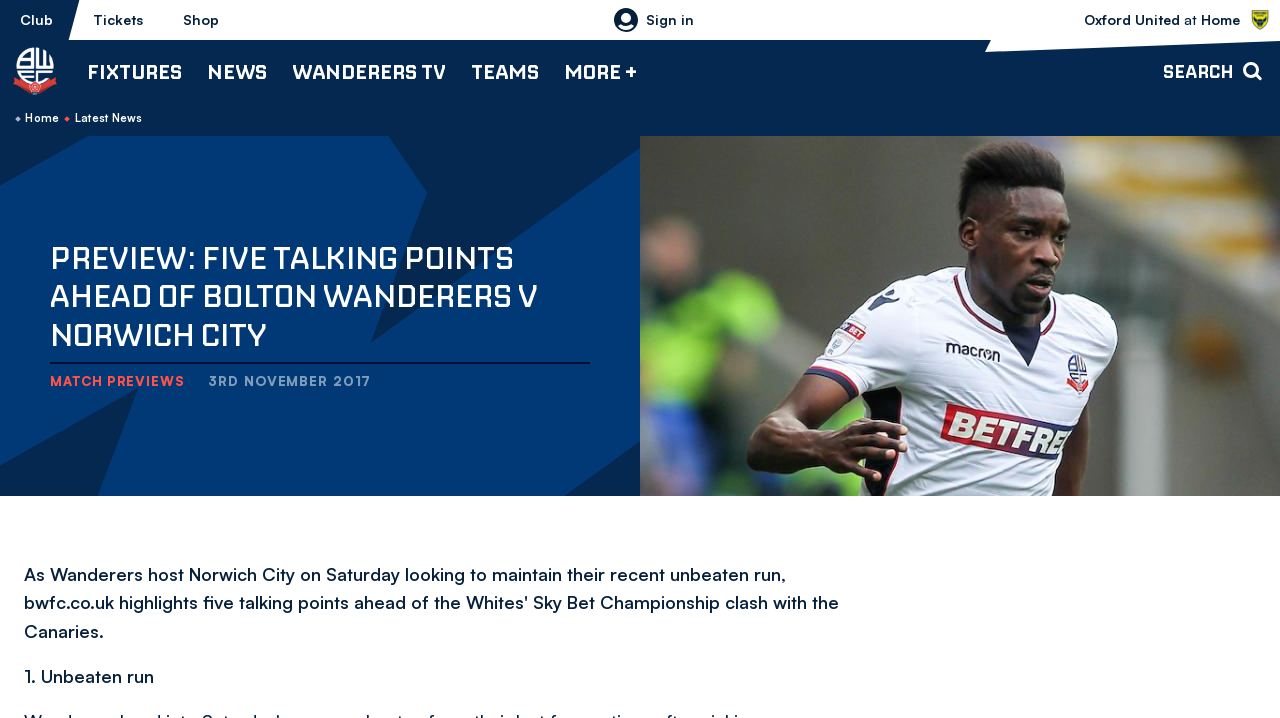Locate the bounding box of the user interface element based on this description: "Inside Matchday".

[0.081, 0.503, 0.304, 0.541]